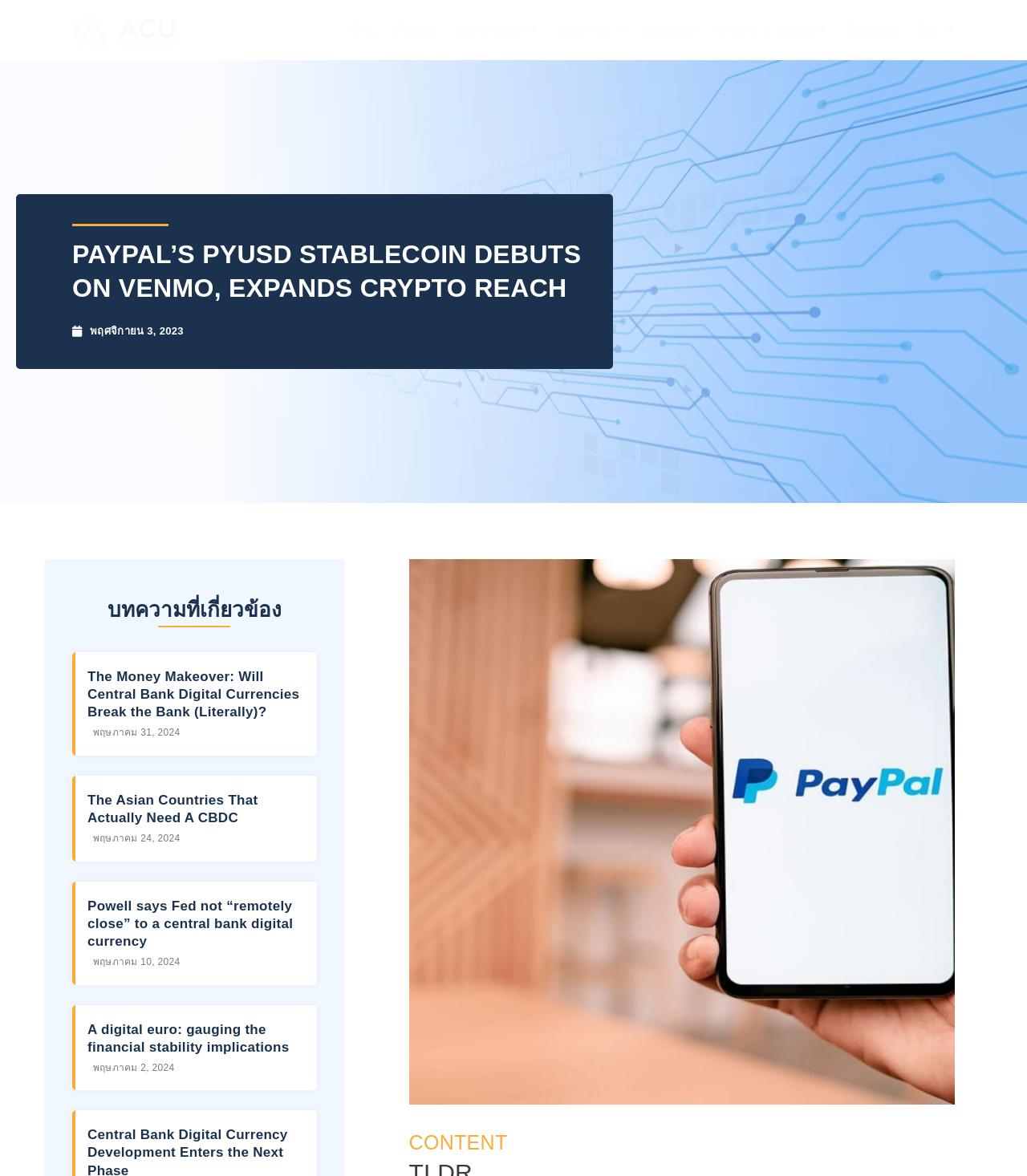Please locate the bounding box coordinates of the element that should be clicked to achieve the given instruction: "Check the news 'Powell says Fed not “remotely close” to a central bank digital currency'".

[0.085, 0.763, 0.297, 0.808]